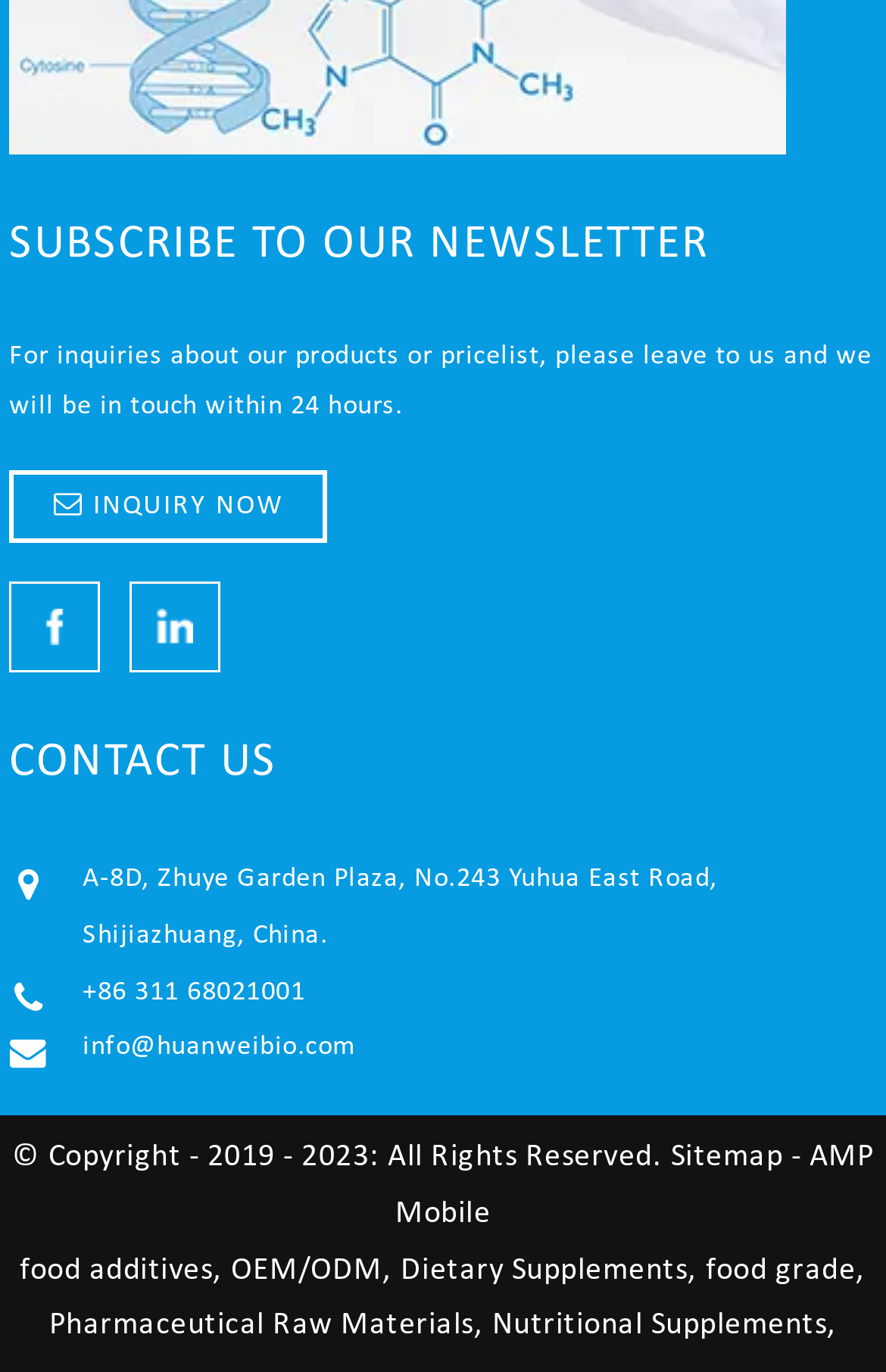What is the purpose of the 'INQUIRY NOW' button?
Answer with a single word or short phrase according to what you see in the image.

To send inquiries